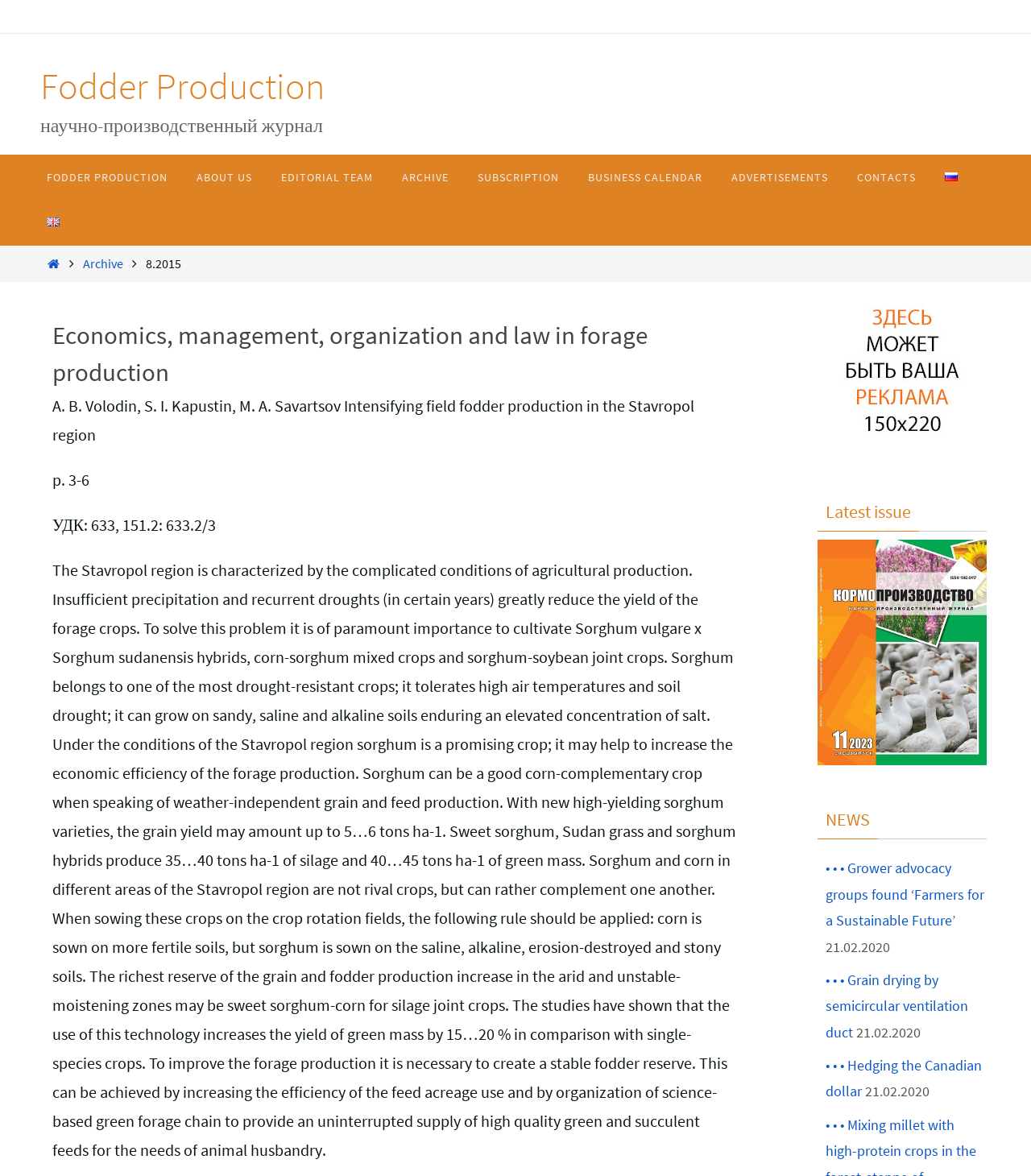Give a one-word or short phrase answer to the question: 
What language can the user switch to?

English or Russian